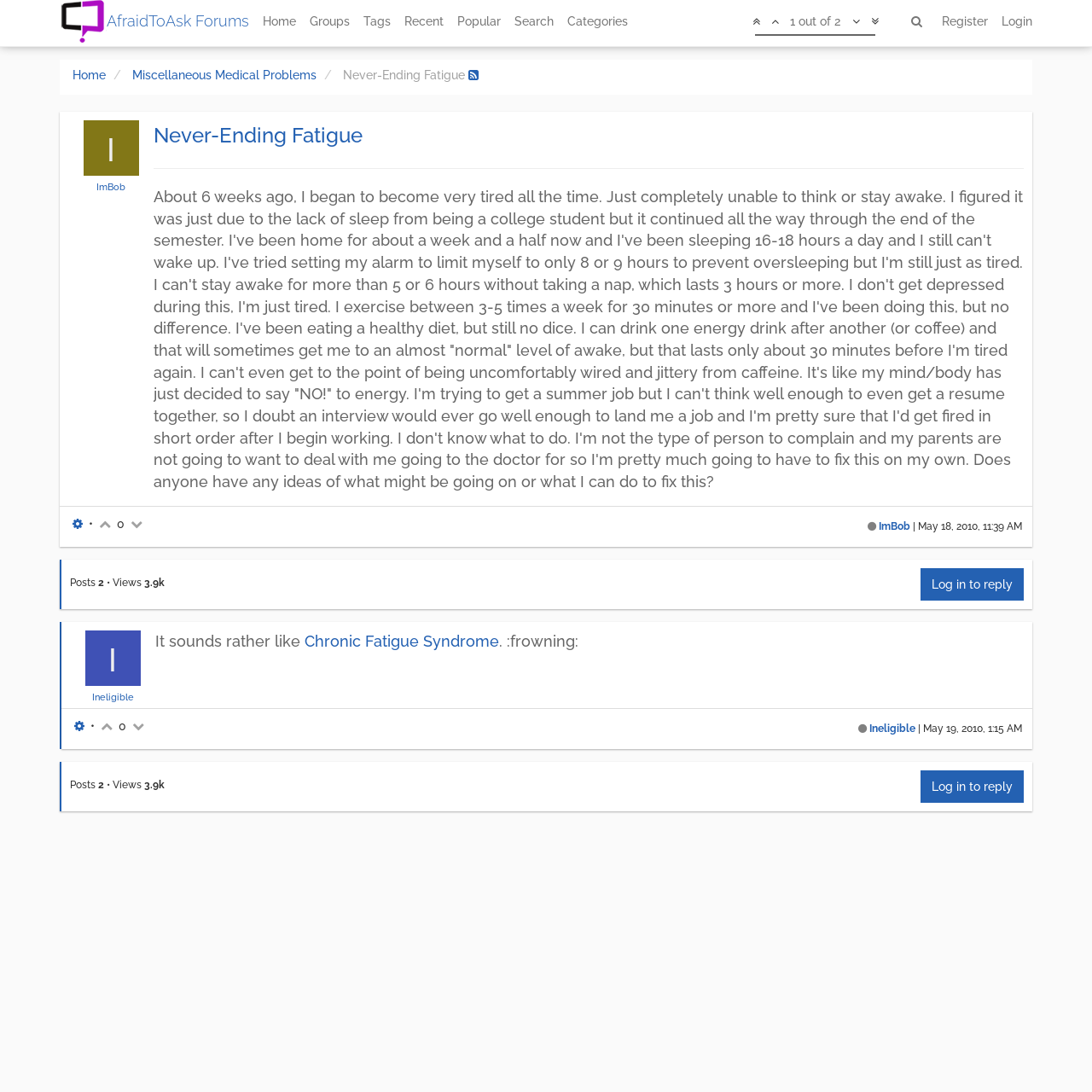What is the author trying to do but can't due to fatigue?
Please provide a comprehensive answer based on the information in the image.

The author is trying to get a summer job but is unable to do so because of their fatigue, which is preventing them from even putting together a resume or preparing for an interview.